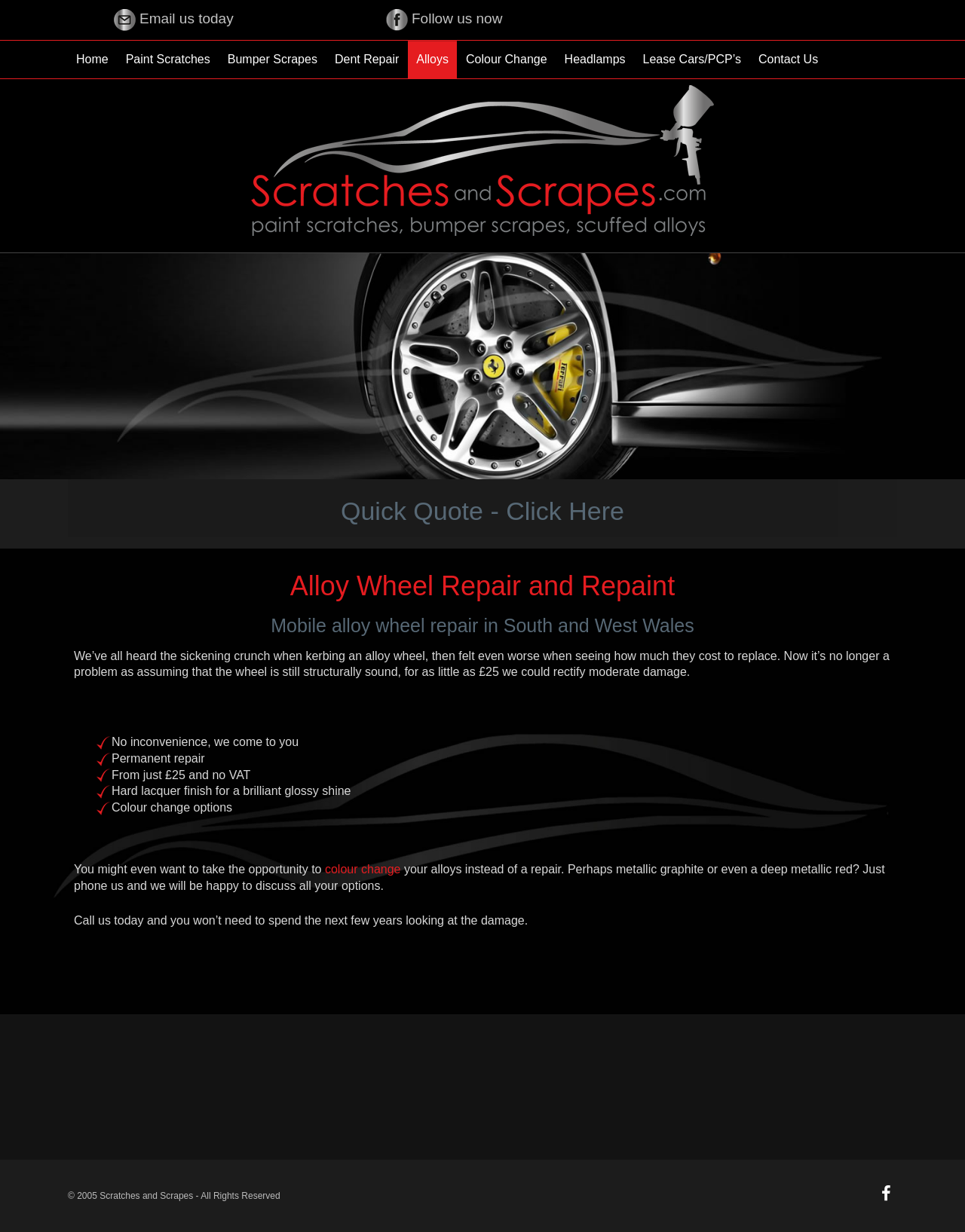Please find and provide the title of the webpage.

Alloy Wheel Repair and Repaint